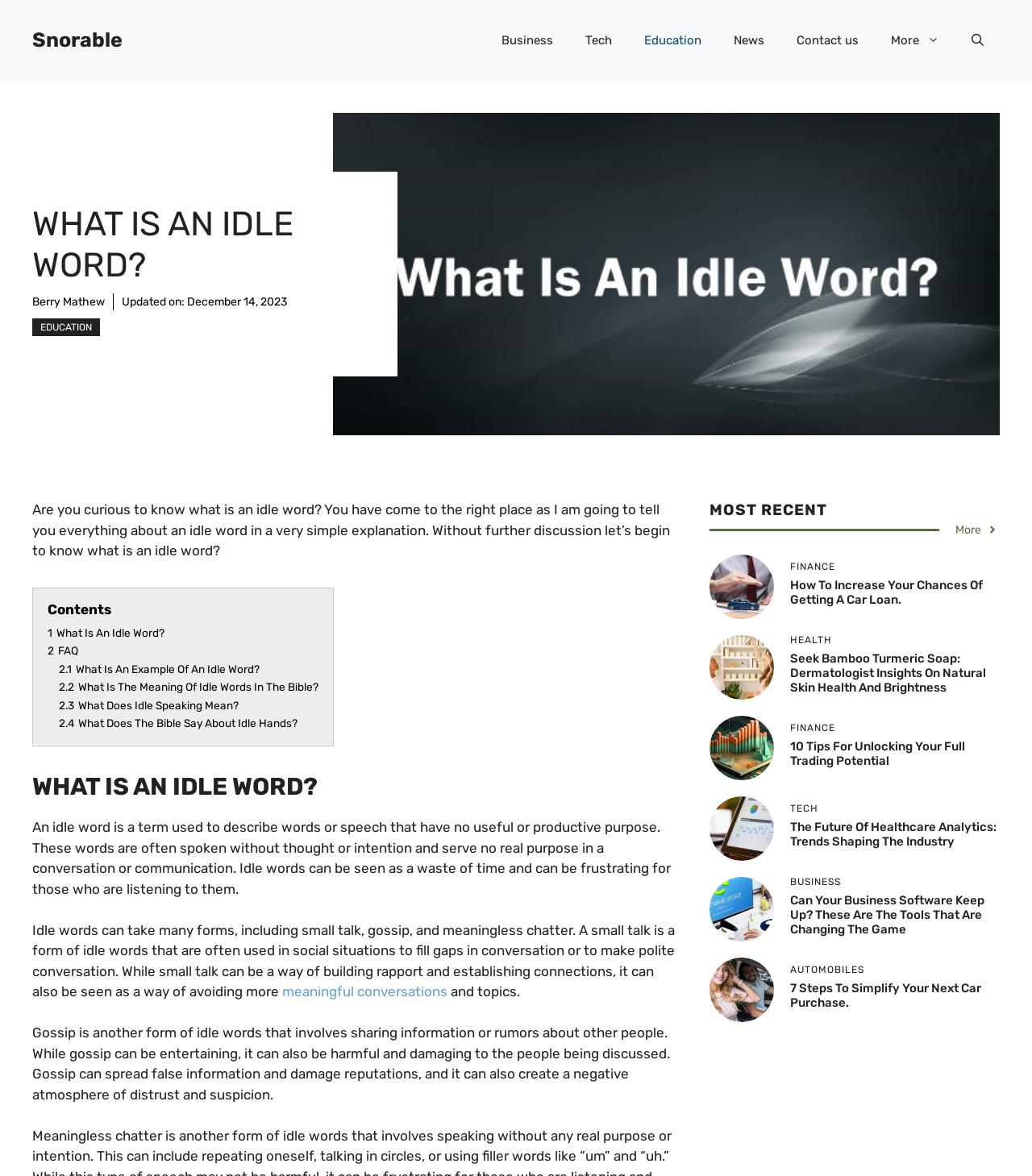What is the harm of gossip?
Using the screenshot, give a one-word or short phrase answer.

It can spread false information and damage reputations